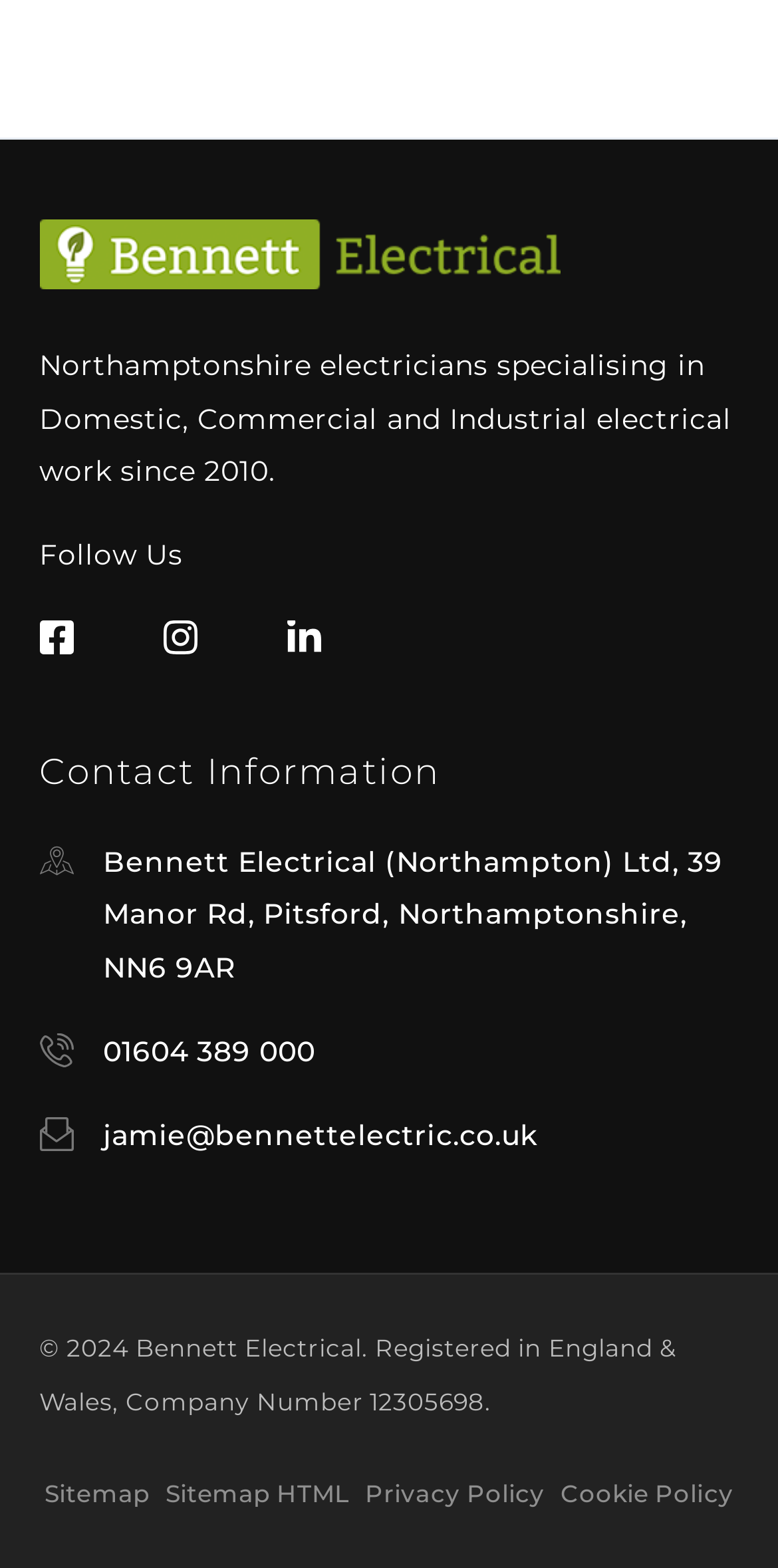Given the element description Sitemap HTML, specify the bounding box coordinates of the corresponding UI element in the format (top-left x, top-left y, bottom-right x, bottom-right y). All values must be between 0 and 1.

[0.213, 0.942, 0.449, 0.962]